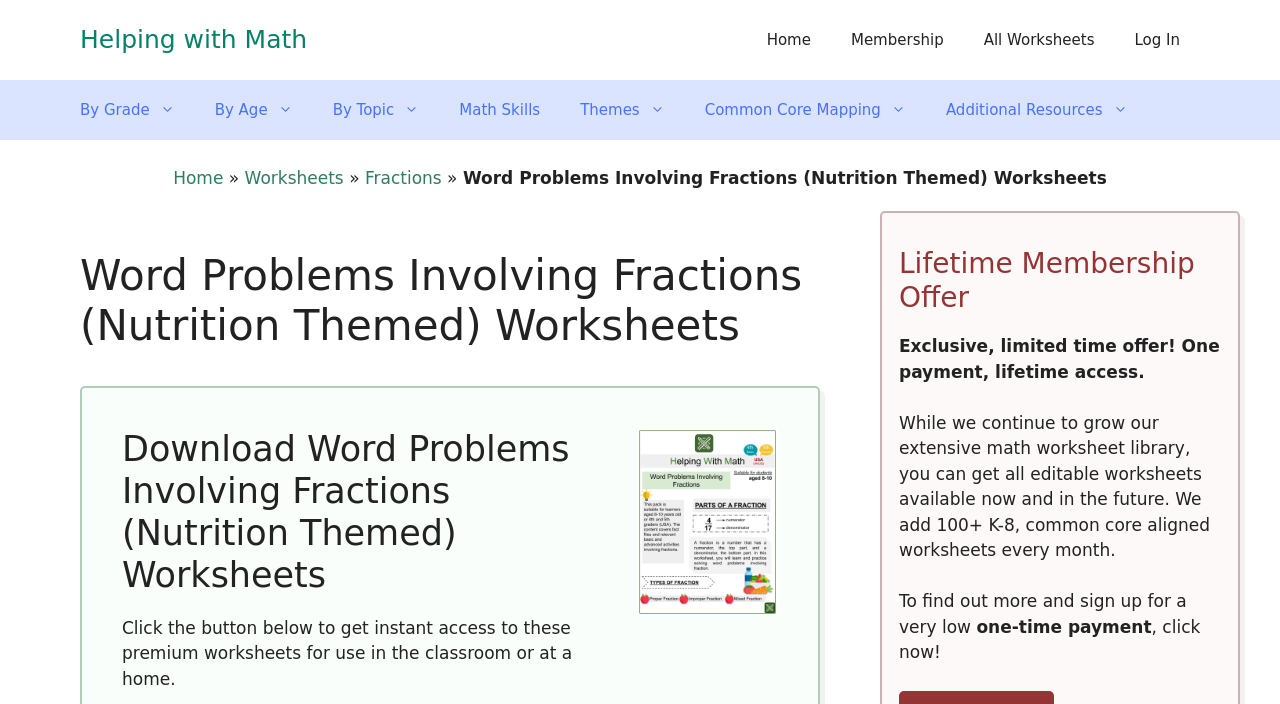Please identify the bounding box coordinates of the clickable region that I should interact with to perform the following instruction: "Click the 'Fractions' link". The coordinates should be expressed as four float numbers between 0 and 1, i.e., [left, top, right, bottom].

[0.285, 0.238, 0.345, 0.266]